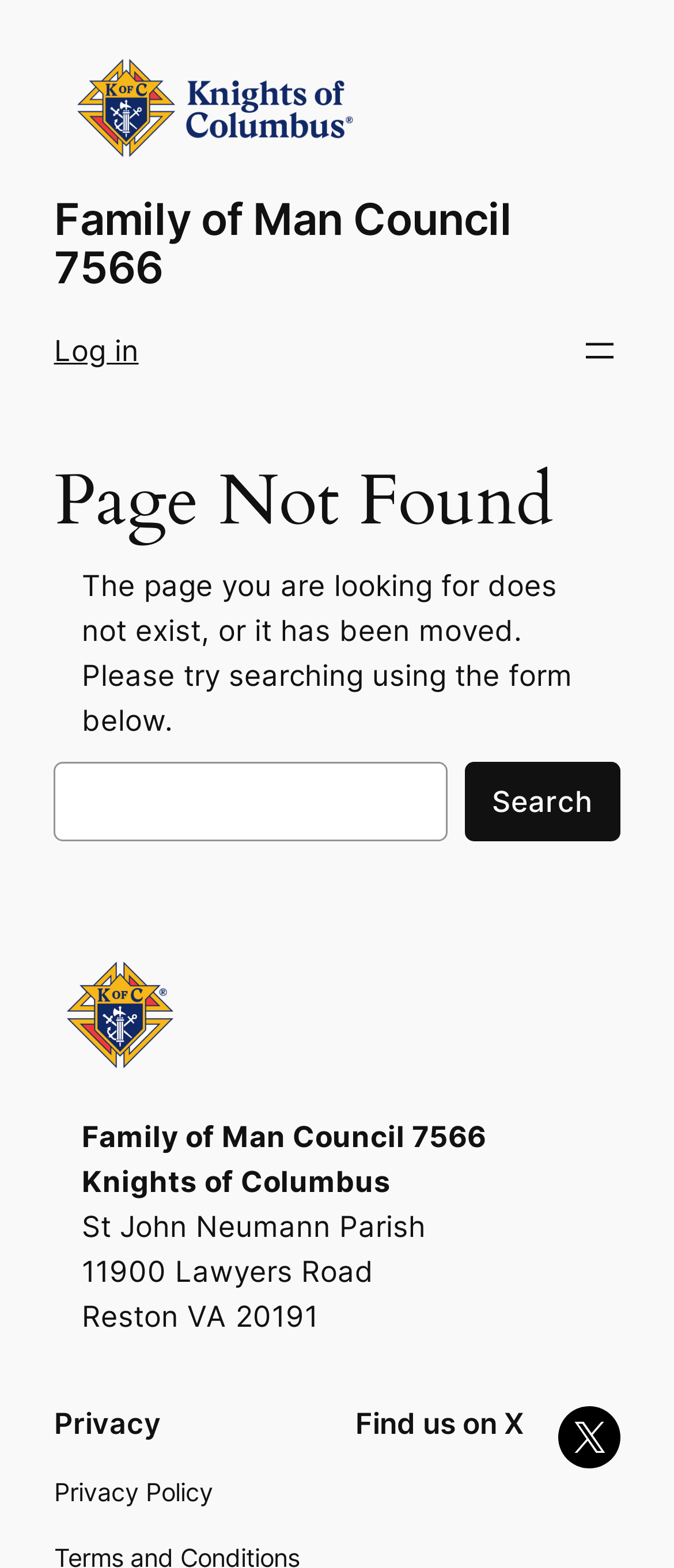Identify the main heading of the webpage and provide its text content.

Family of Man Council 7566